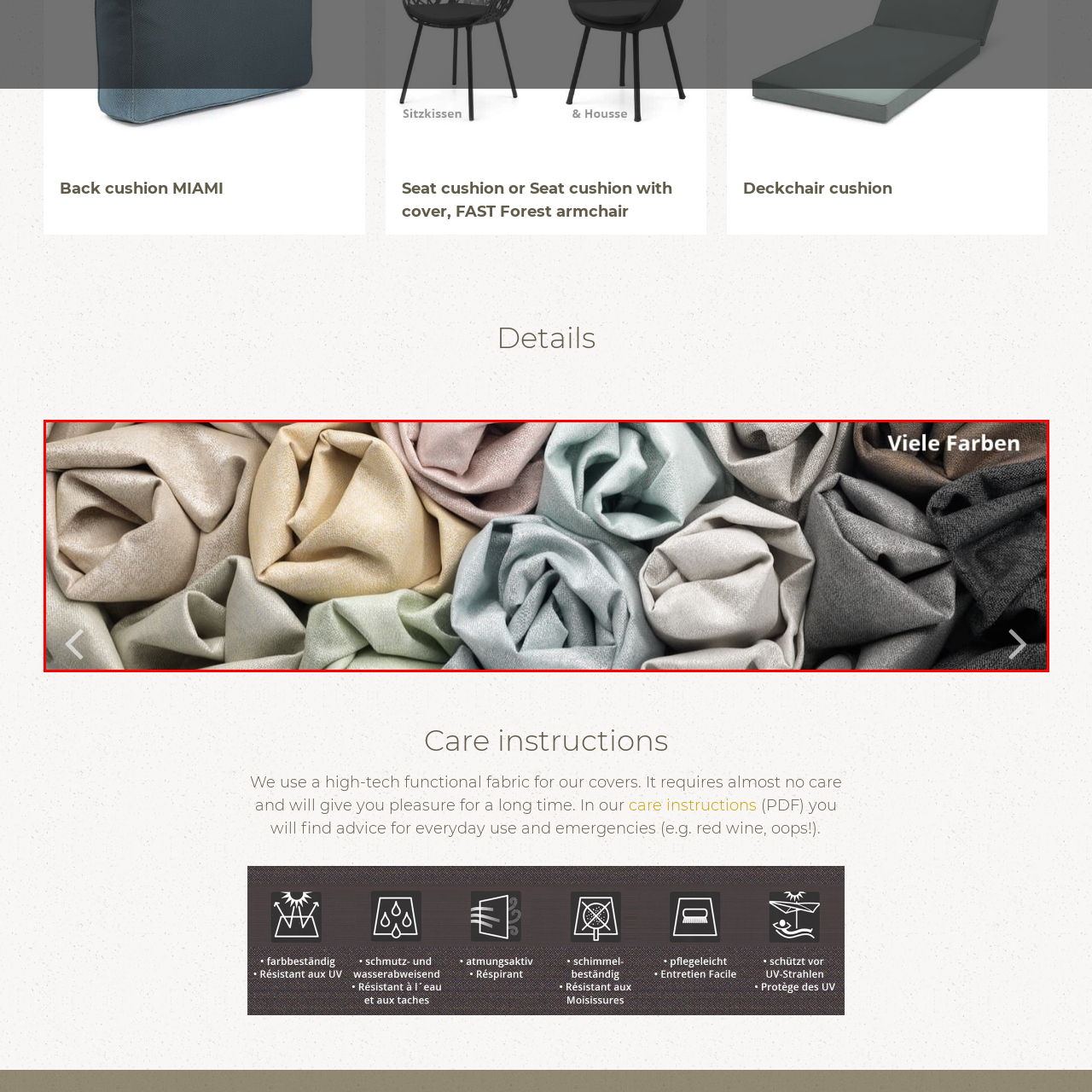What are the fabrics suitable for?
Pay attention to the segment of the image within the red bounding box and offer a detailed answer to the question.

The fabrics are suitable for various design applications, particularly in upholstery or home décor, as mentioned in the caption, due to their versatility and elegance.